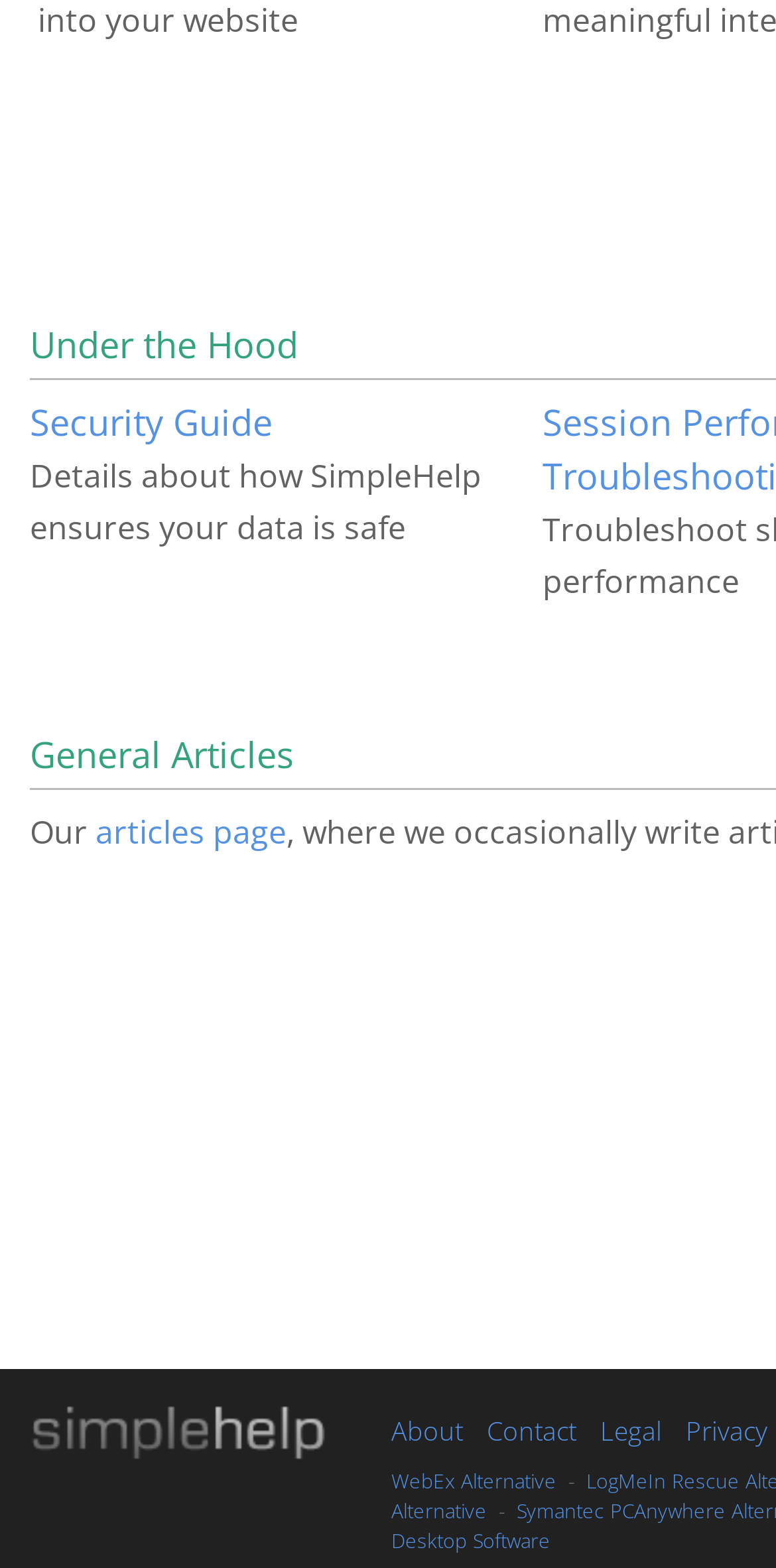Pinpoint the bounding box coordinates of the element you need to click to execute the following instruction: "Visit the Facebook page". The bounding box should be represented by four float numbers between 0 and 1, in the format [left, top, right, bottom].

None